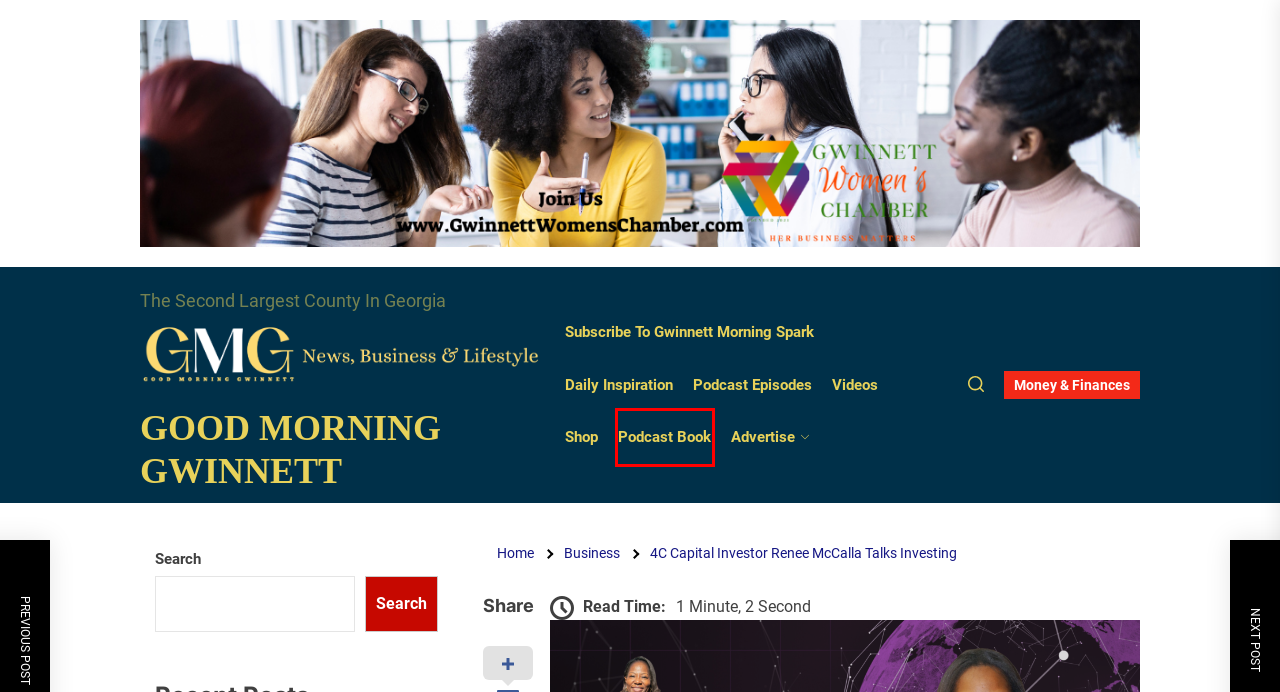You are looking at a screenshot of a webpage with a red bounding box around an element. Determine the best matching webpage description for the new webpage resulting from clicking the element in the red bounding box. Here are the descriptions:
A. Good Morning Gwinnett | The Second Largest County In Georgia
B. Gwinnett Living | Good Morning Gwinnett
C. Business | Good Morning Gwinnett
D. What You Need To Know To Secure An Investor | Good Morning Gwinnett
E. Start Your Own Podcast | Good Morning Gwinnett
F. Privacy Policy | Good Morning Gwinnett
G. Advertise | Good Morning Gwinnett
H. Home - Welcome

E